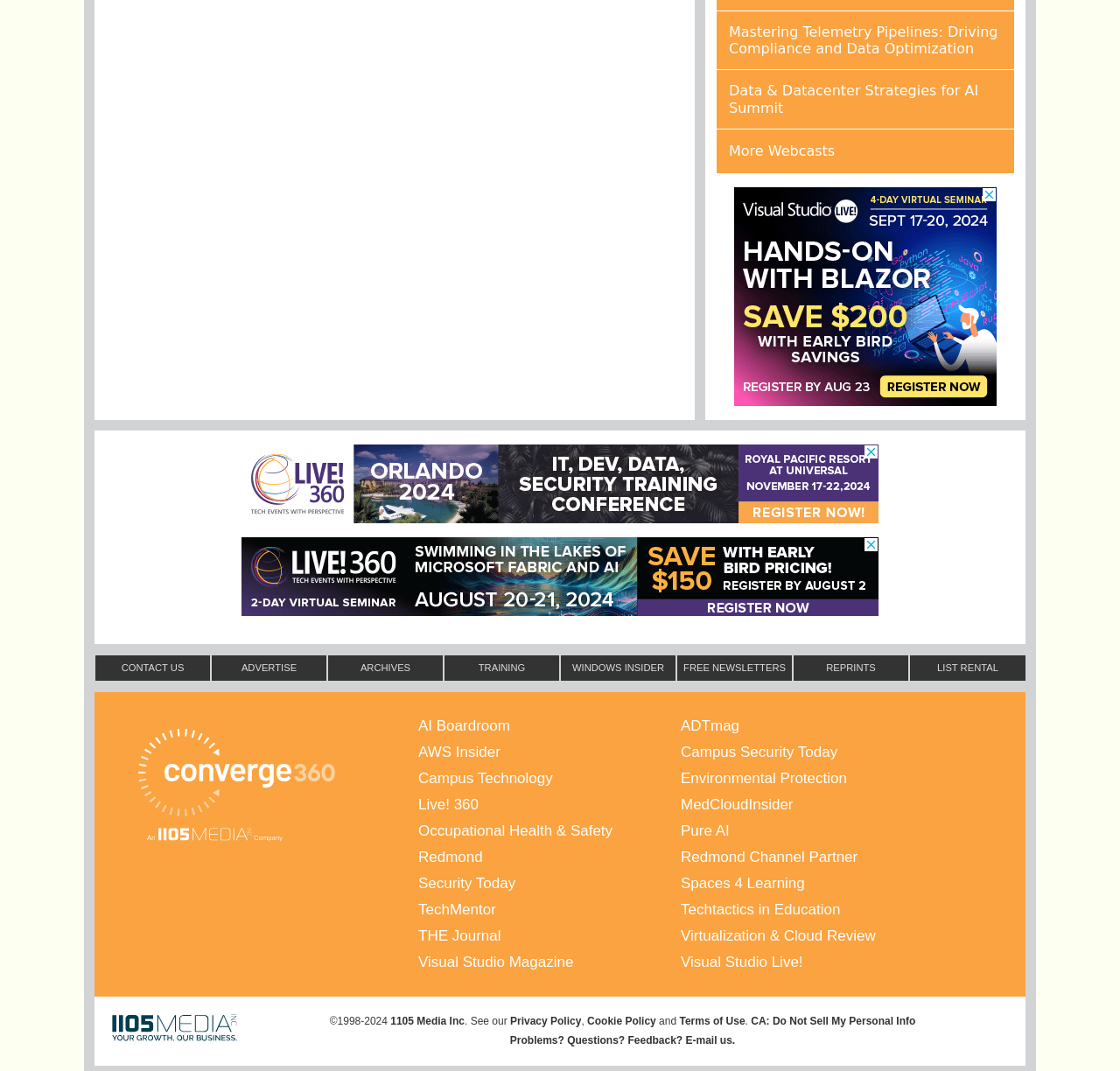Predict the bounding box coordinates of the area that should be clicked to accomplish the following instruction: "Check upcoming events". The bounding box coordinates should consist of four float numbers between 0 and 1, i.e., [left, top, right, bottom].

None